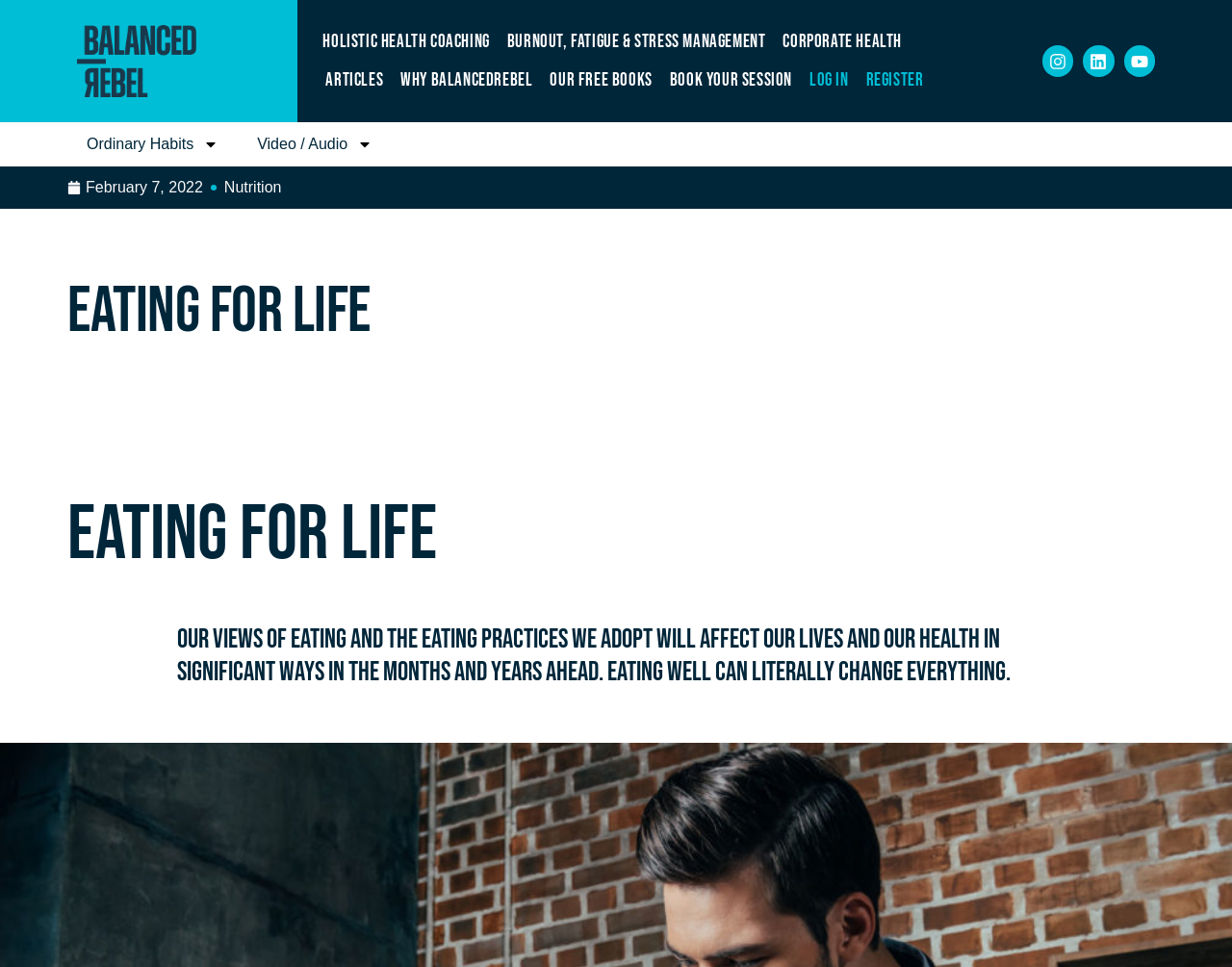Explain in detail what is displayed on the webpage.

The webpage is about "Eating For Life" and appears to be a health and wellness website. At the top, there is a navigation menu with 9 links, including "Holistic Health Coaching", "Burnout, Fatigue & Stress Management", "Corporate Health", "Articles", "Why BalancedRebel", "Our Free Books", "Book Your Session", "Log In", and "Register". These links are positioned horizontally across the top of the page.

Below the navigation menu, there are three social media links, "Instagram", "Linkedin", and "Youtube", each accompanied by an image. These links are positioned at the top right corner of the page.

Further down, there are two dropdown menus, "Ordinary Habits" and "Video / Audio", each with an associated image. These menus are positioned on the left side of the page.

On the right side of the page, there is a section with a link "February 7, 2022" and a time element below it. Next to this section, there is a link "Nutrition".

The main content of the page is divided into three sections. The first section has a heading "Eating For Life" and appears to be a title or a logo. The second section has another heading "Eating For Life" and seems to be a subtitle. The third section has a longer heading that summarizes the importance of eating well and its impact on one's life and health.

Overall, the webpage has a clean and organized structure, with clear headings and concise text. The use of images and icons adds visual appeal to the page.